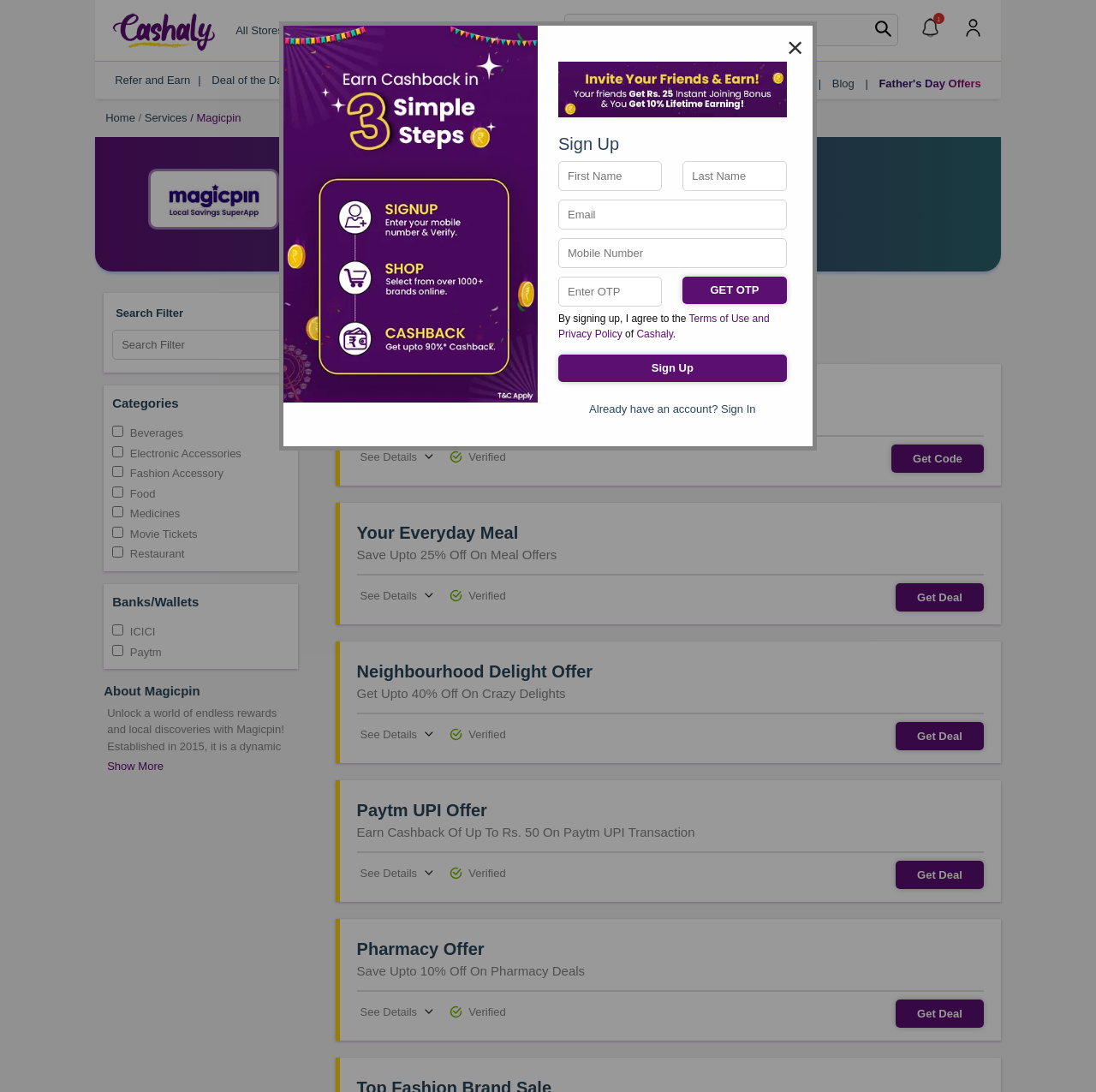Based on what you see in the screenshot, provide a thorough answer to this question: What is the name of the platform?

The name of the platform can be found in the heading 'Magicpin Coupons & Offers' and also in the image 'magicpin coupons' which suggests that the platform is called Magicpin.